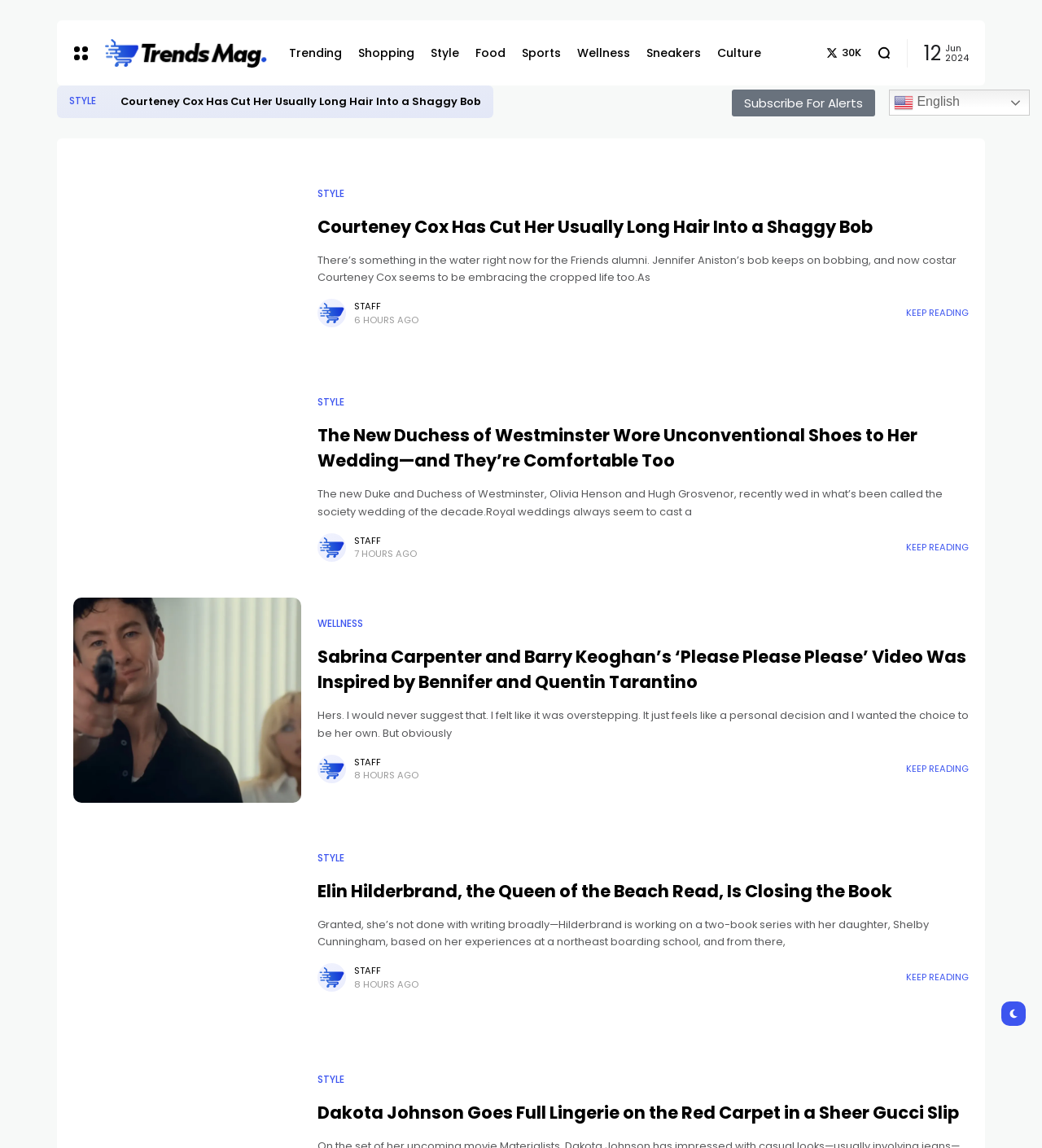Find the bounding box coordinates for the area you need to click to carry out the instruction: "Read the article 'Elin Hilderbrand, the Queen of the Beach Read, Is Closing the Book'". The coordinates should be four float numbers between 0 and 1, indicated as [left, top, right, bottom].

[0.07, 0.713, 0.289, 0.892]